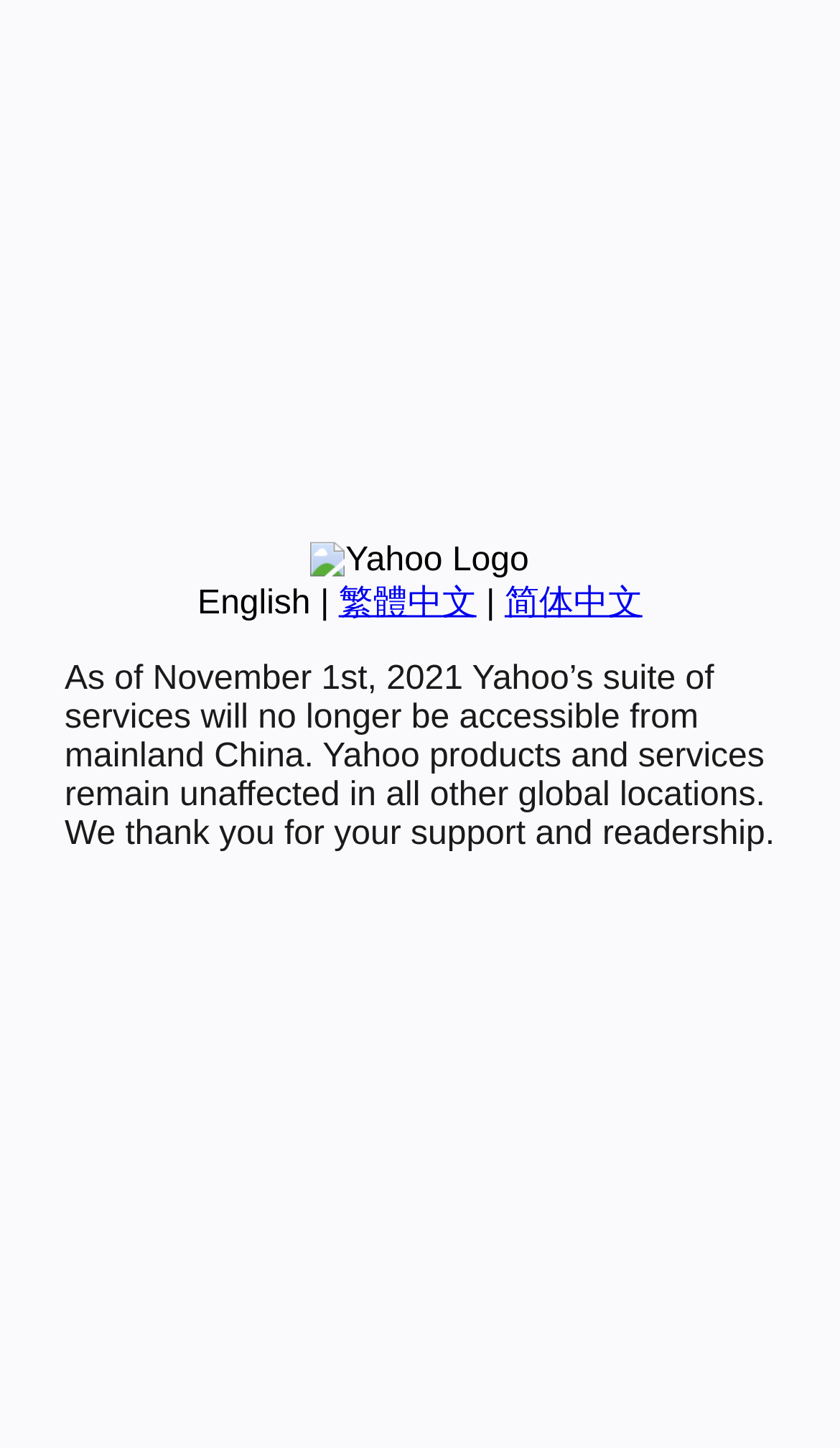Bounding box coordinates must be specified in the format (top-left x, top-left y, bottom-right x, bottom-right y). All values should be floating point numbers between 0 and 1. What are the bounding box coordinates of the UI element described as: 繁體中文

[0.403, 0.404, 0.567, 0.429]